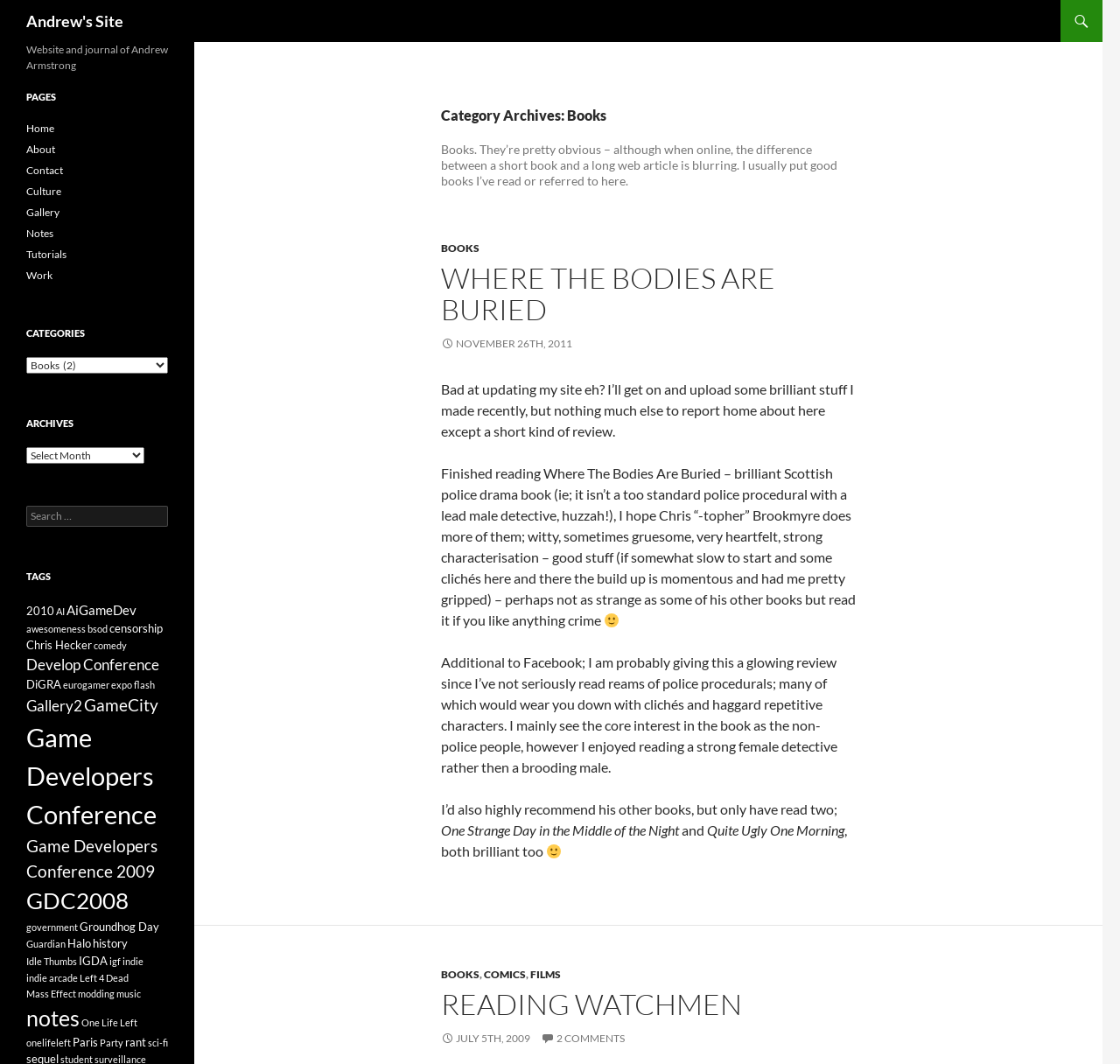Indicate the bounding box coordinates of the element that must be clicked to execute the instruction: "Click on the 'READING WATCHMEN' link". The coordinates should be given as four float numbers between 0 and 1, i.e., [left, top, right, bottom].

[0.394, 0.927, 0.662, 0.961]